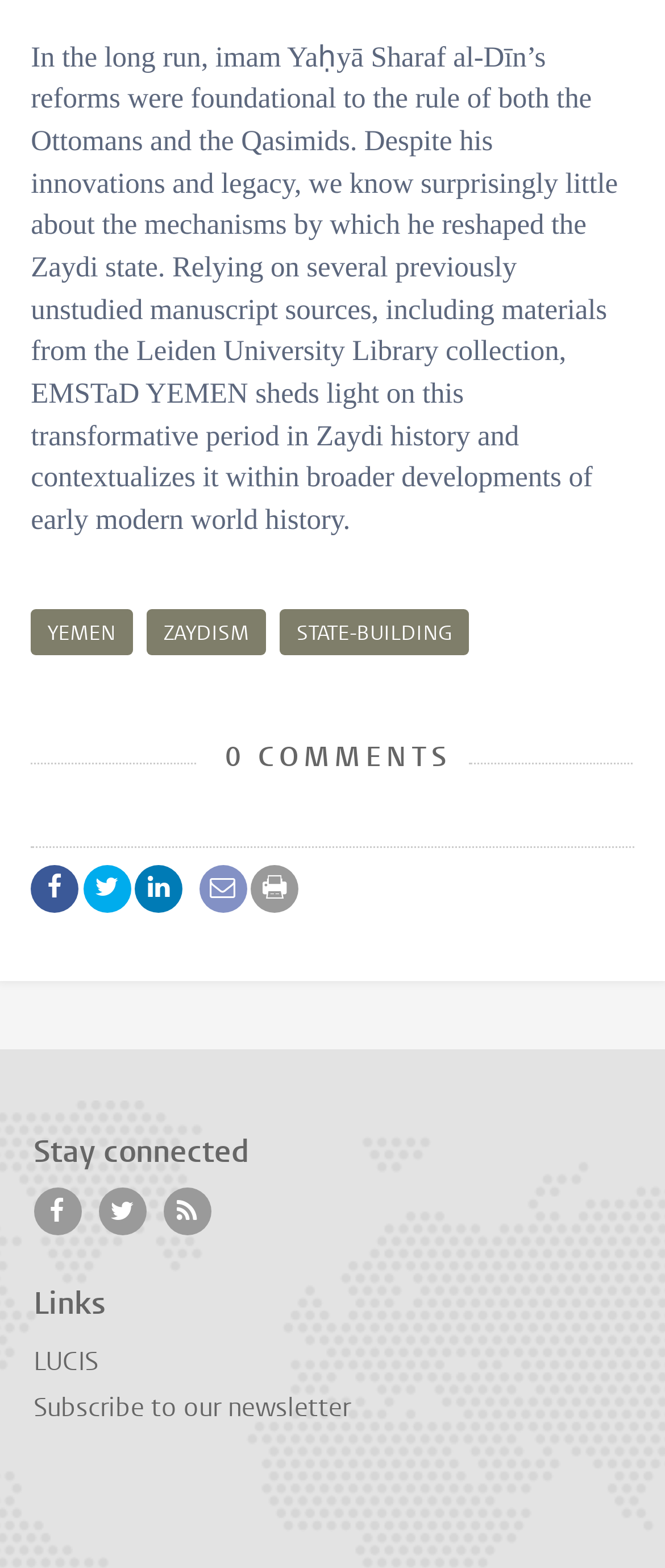What is the last link in the 'Links' section?
Based on the visual details in the image, please answer the question thoroughly.

The 'Links' section is a heading element with several link elements underneath it. The last link element has the text 'Subscribe to our newsletter', which is the answer to this question.